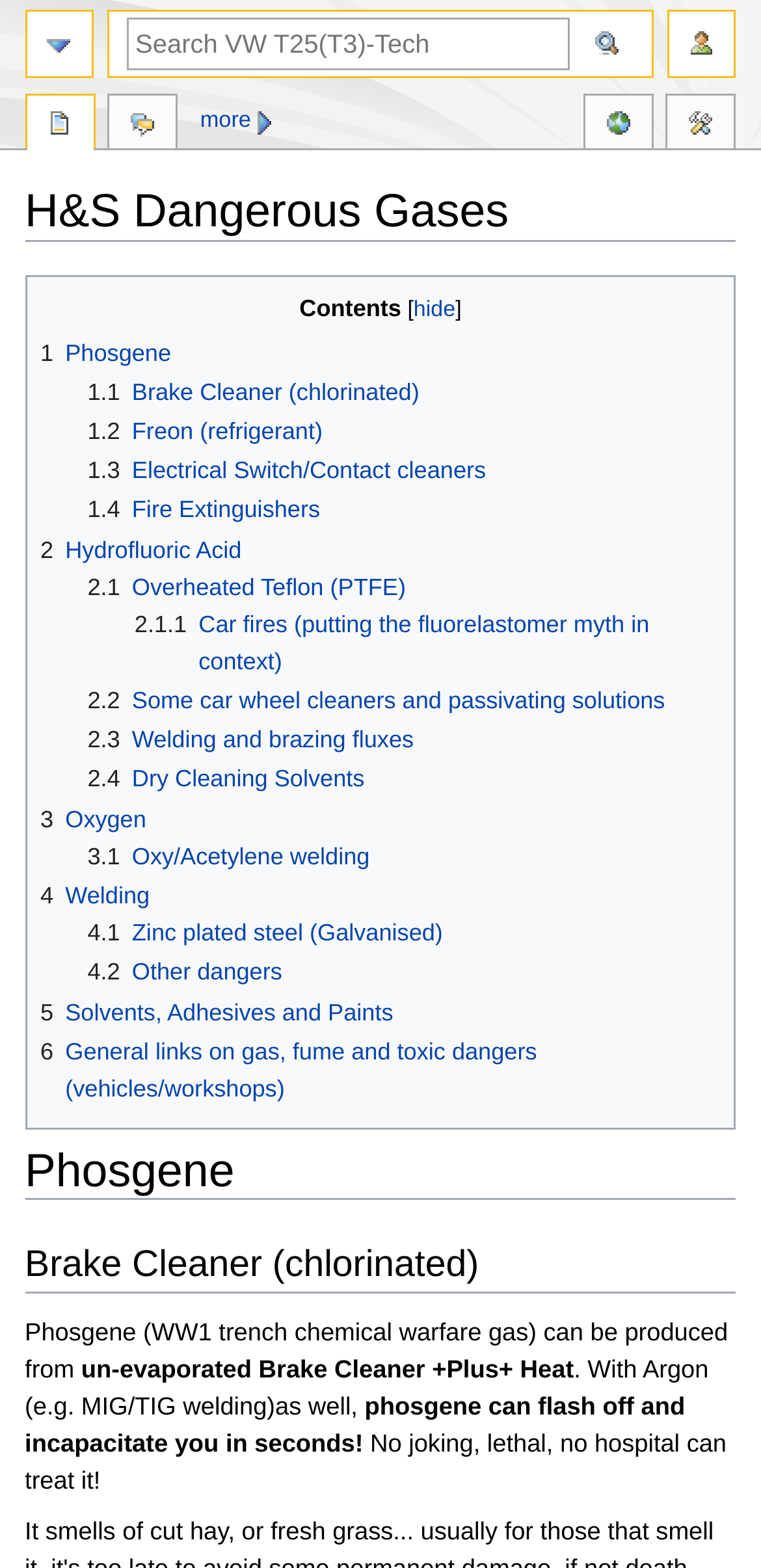Pinpoint the bounding box coordinates of the element you need to click to execute the following instruction: "Read about Phosgene". The bounding box should be represented by four float numbers between 0 and 1, in the format [left, top, right, bottom].

[0.033, 0.721, 0.967, 0.766]